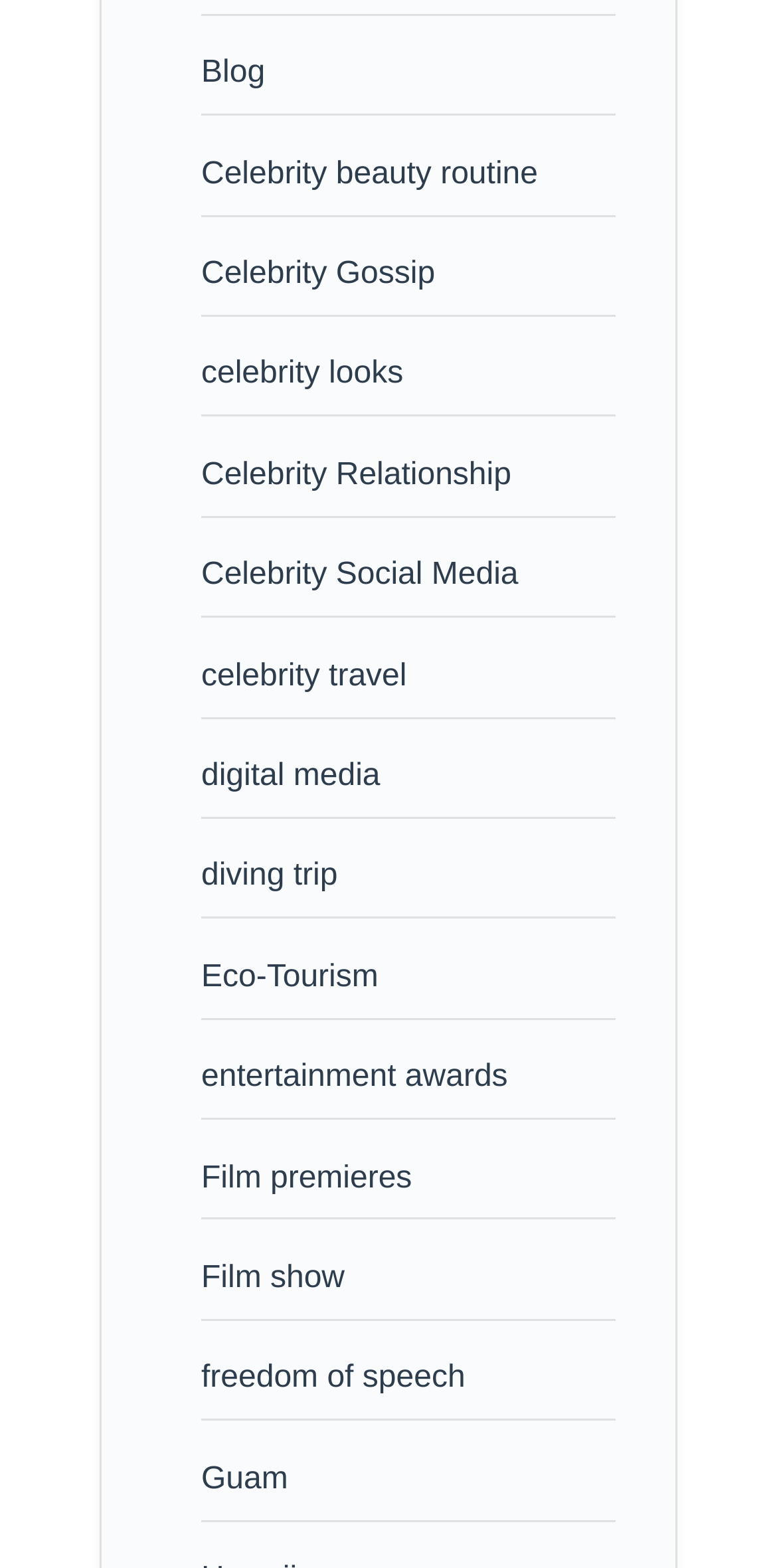How many links are there on the webpage?
Using the visual information, answer the question in a single word or phrase.

17